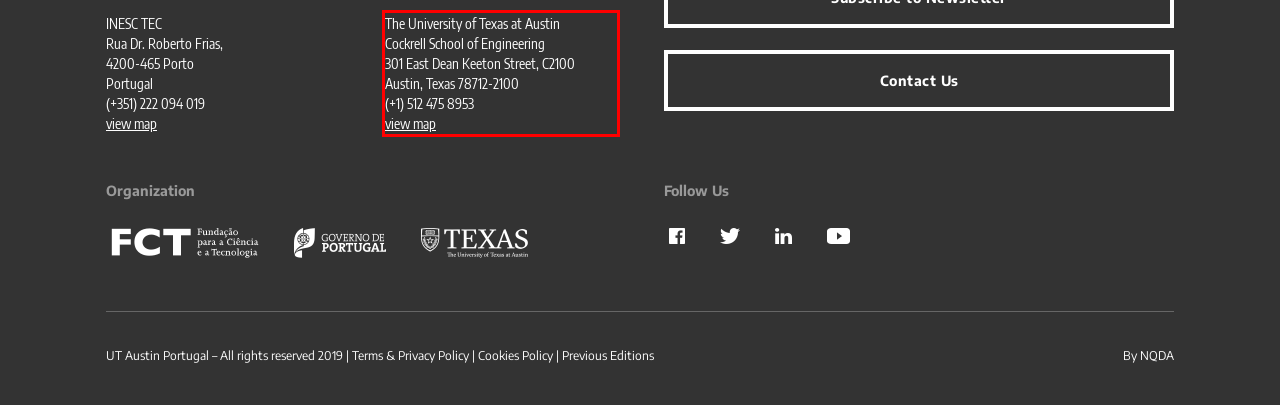Within the provided webpage screenshot, find the red rectangle bounding box and perform OCR to obtain the text content.

The University of Texas at Austin Cockrell School of Engineering 301 East Dean Keeton Street, C2100 Austin, Texas 78712-2100 (+1) 512 475 8953 view map